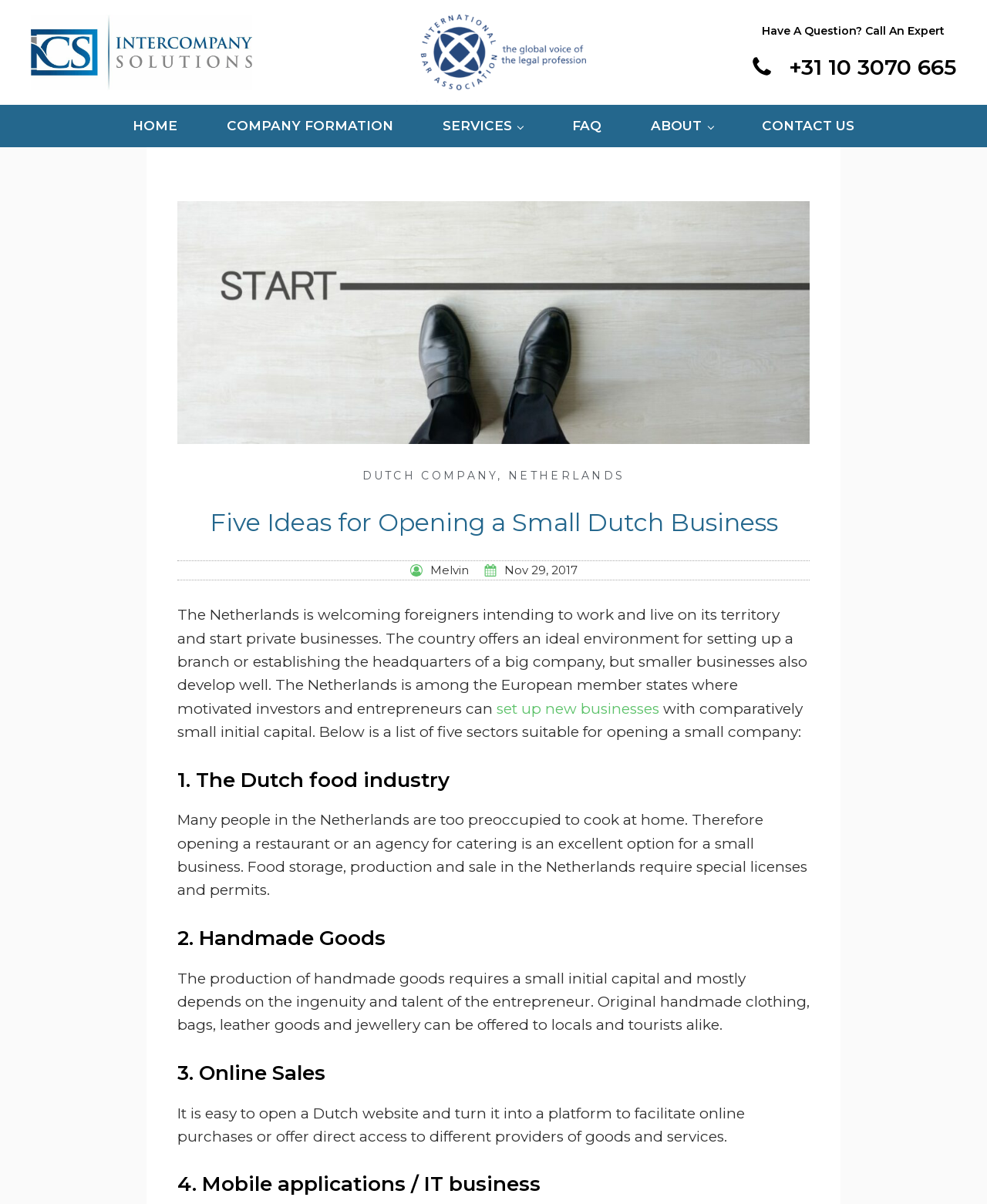Predict the bounding box coordinates for the UI element described as: "Nov 29, 2017". The coordinates should be four float numbers between 0 and 1, presented as [left, top, right, bottom].

[0.49, 0.466, 0.585, 0.482]